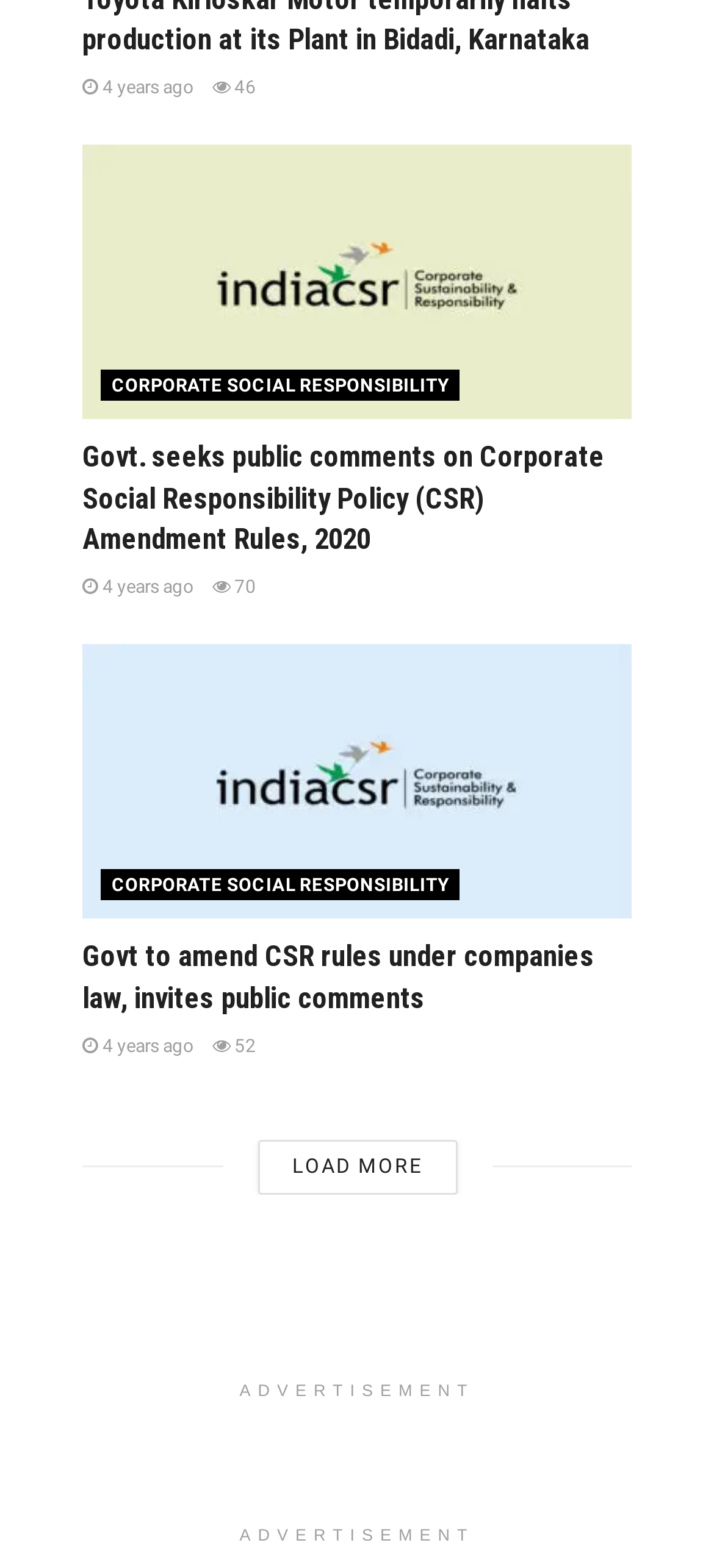Please identify the bounding box coordinates of the element's region that needs to be clicked to fulfill the following instruction: "Watch a Video". The bounding box coordinates should consist of four float numbers between 0 and 1, i.e., [left, top, right, bottom].

None